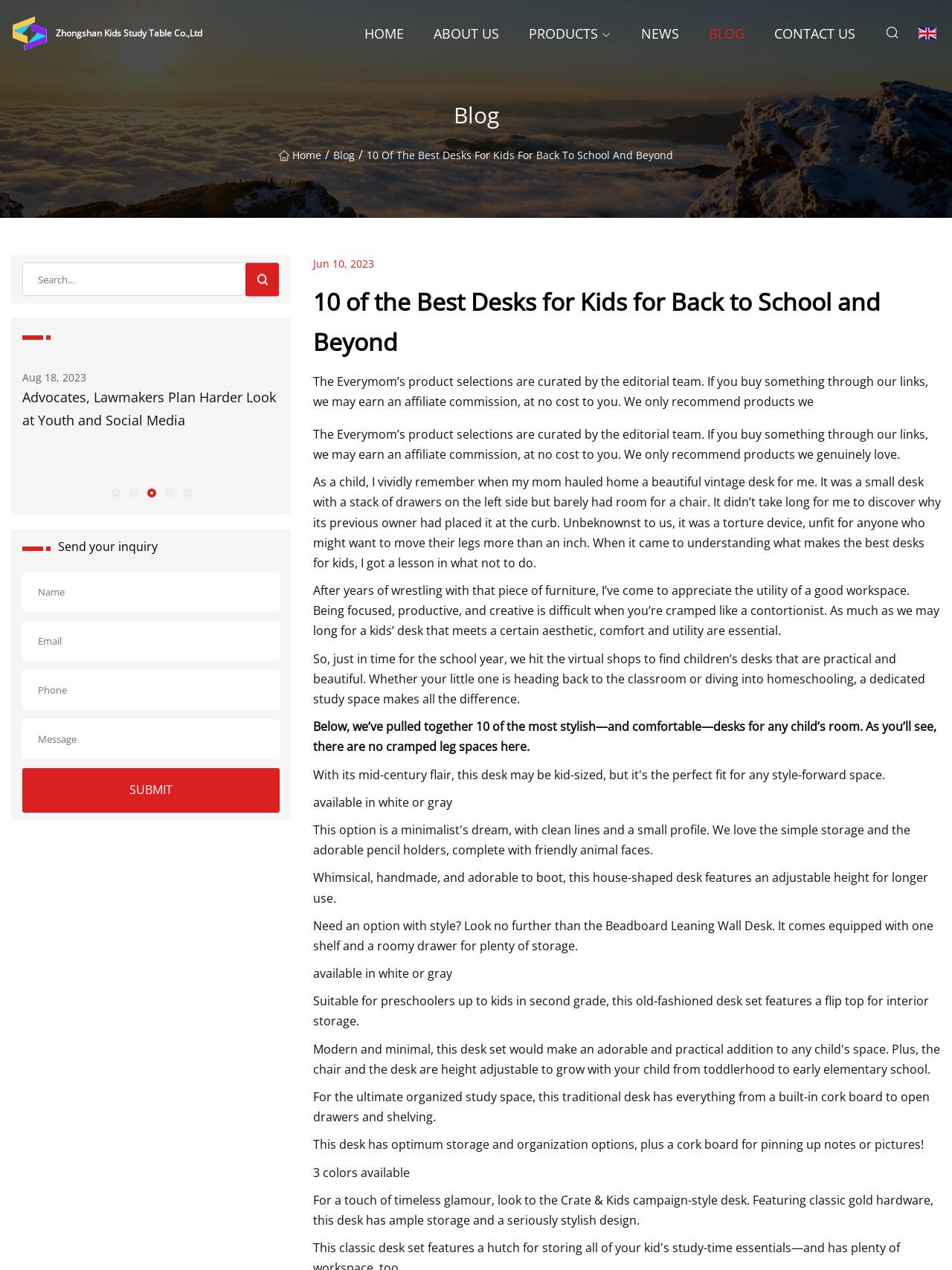Find and indicate the bounding box coordinates of the region you should select to follow the given instruction: "Submit the inquiry".

[0.136, 0.616, 0.181, 0.628]